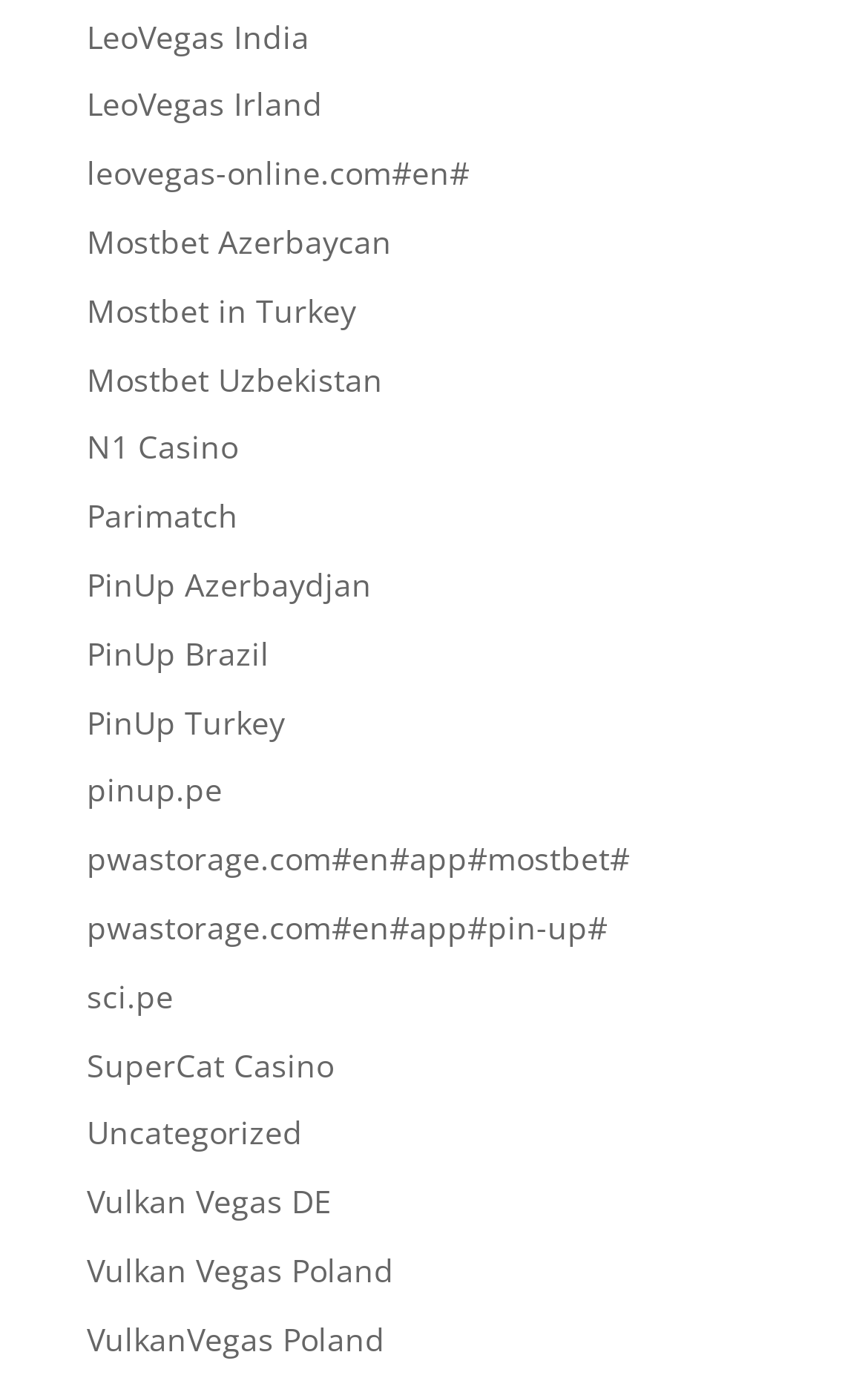Locate the UI element described by Mostbet in Turkey and provide its bounding box coordinates. Use the format (top-left x, top-left y, bottom-right x, bottom-right y) with all values as floating point numbers between 0 and 1.

[0.1, 0.207, 0.41, 0.237]